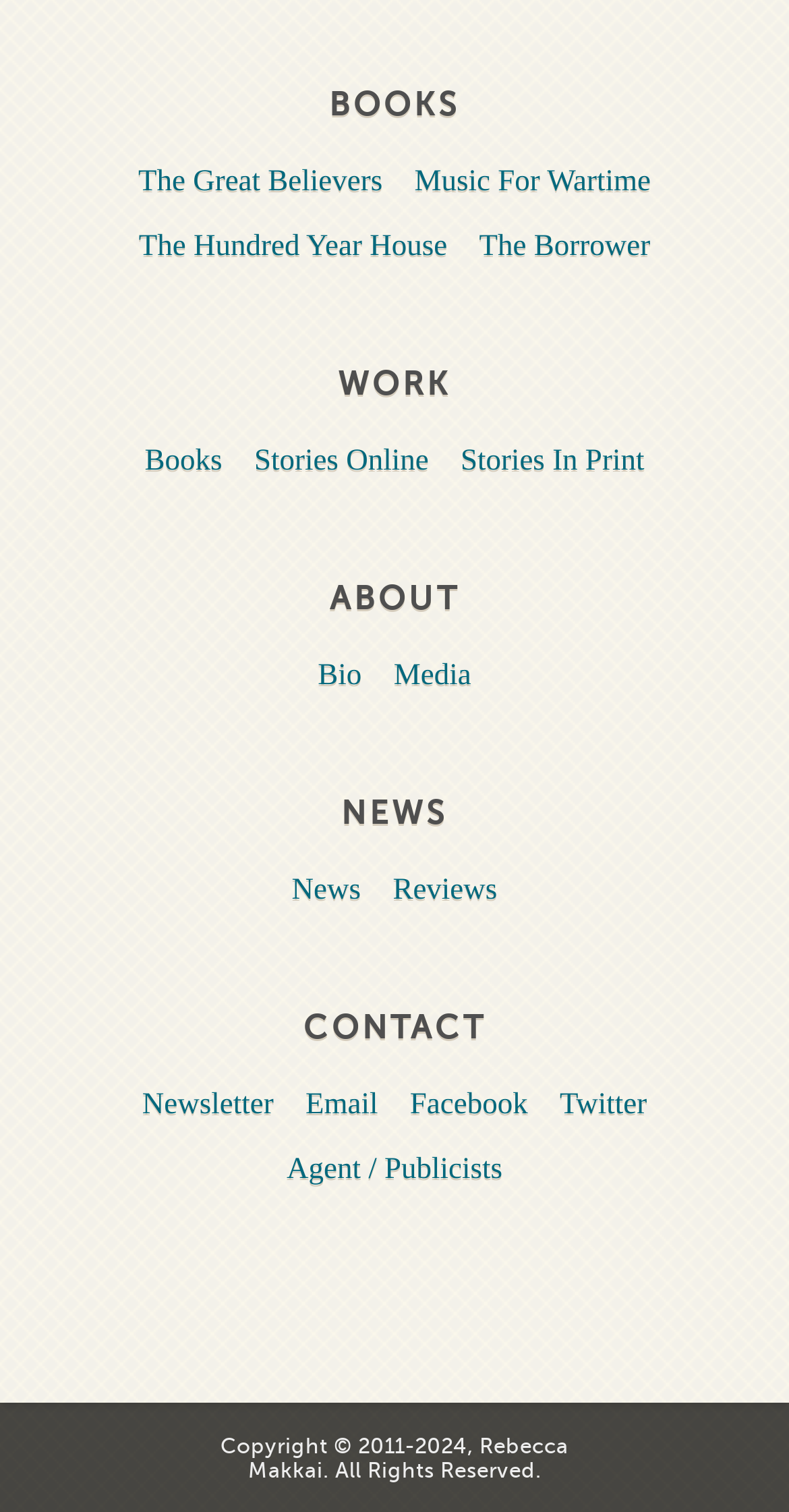Please determine the bounding box coordinates for the UI element described as: "The Hundred Year House".

[0.161, 0.144, 0.582, 0.182]